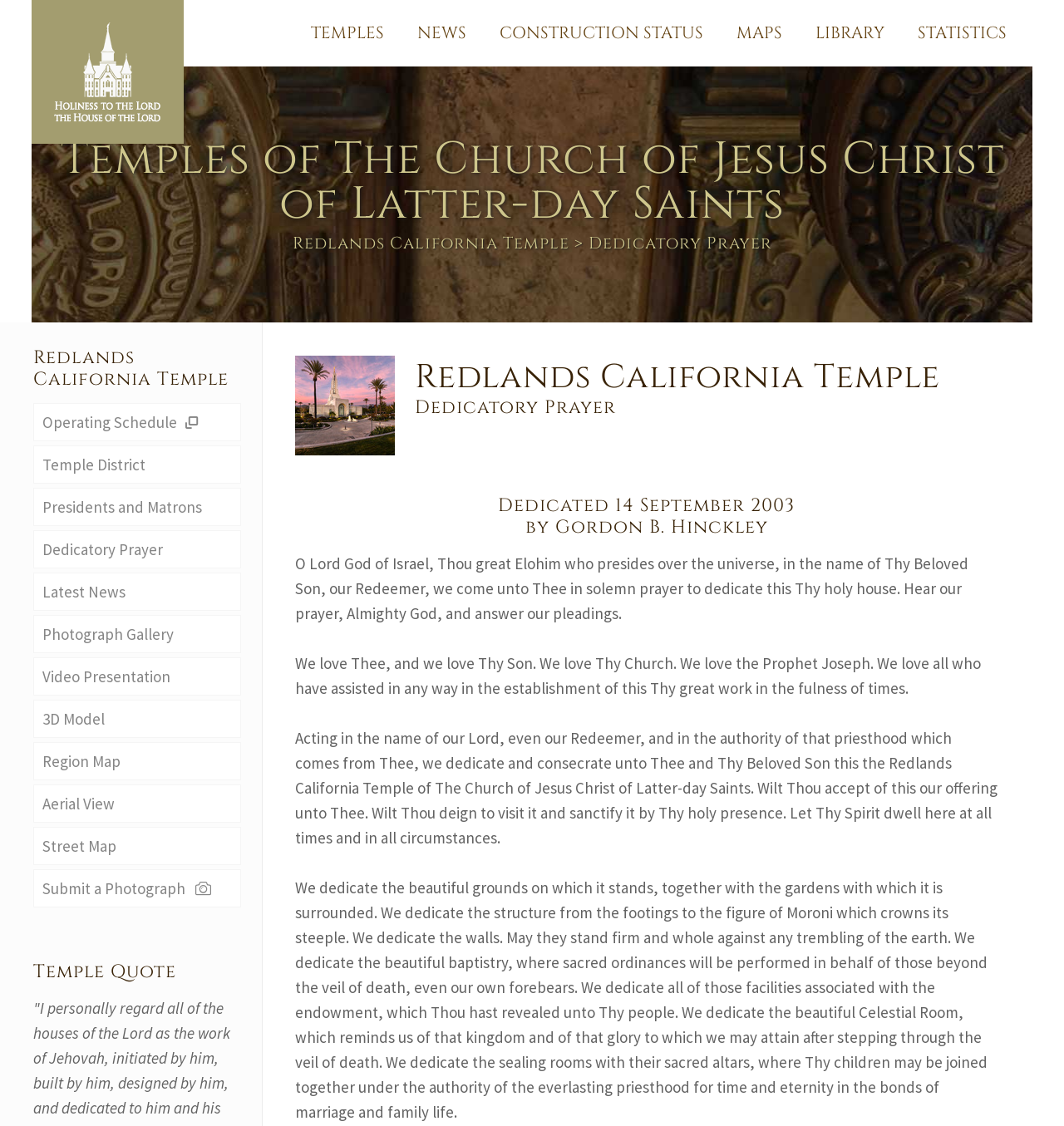Can you determine the bounding box coordinates of the area that needs to be clicked to fulfill the following instruction: "Visit the 'Redlands California Temple' page"?

[0.275, 0.199, 0.535, 0.226]